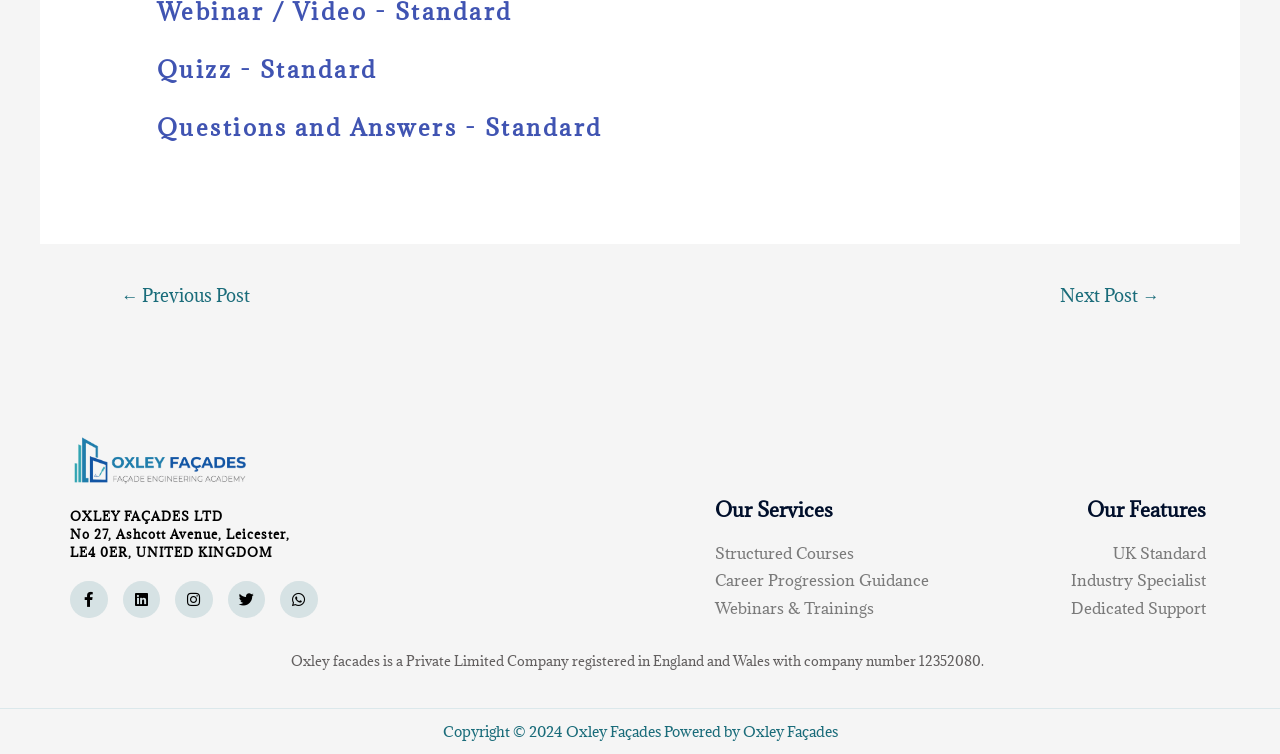Find the bounding box coordinates for the element that must be clicked to complete the instruction: "Visit the Facebook page". The coordinates should be four float numbers between 0 and 1, indicated as [left, top, right, bottom].

[0.055, 0.77, 0.084, 0.82]